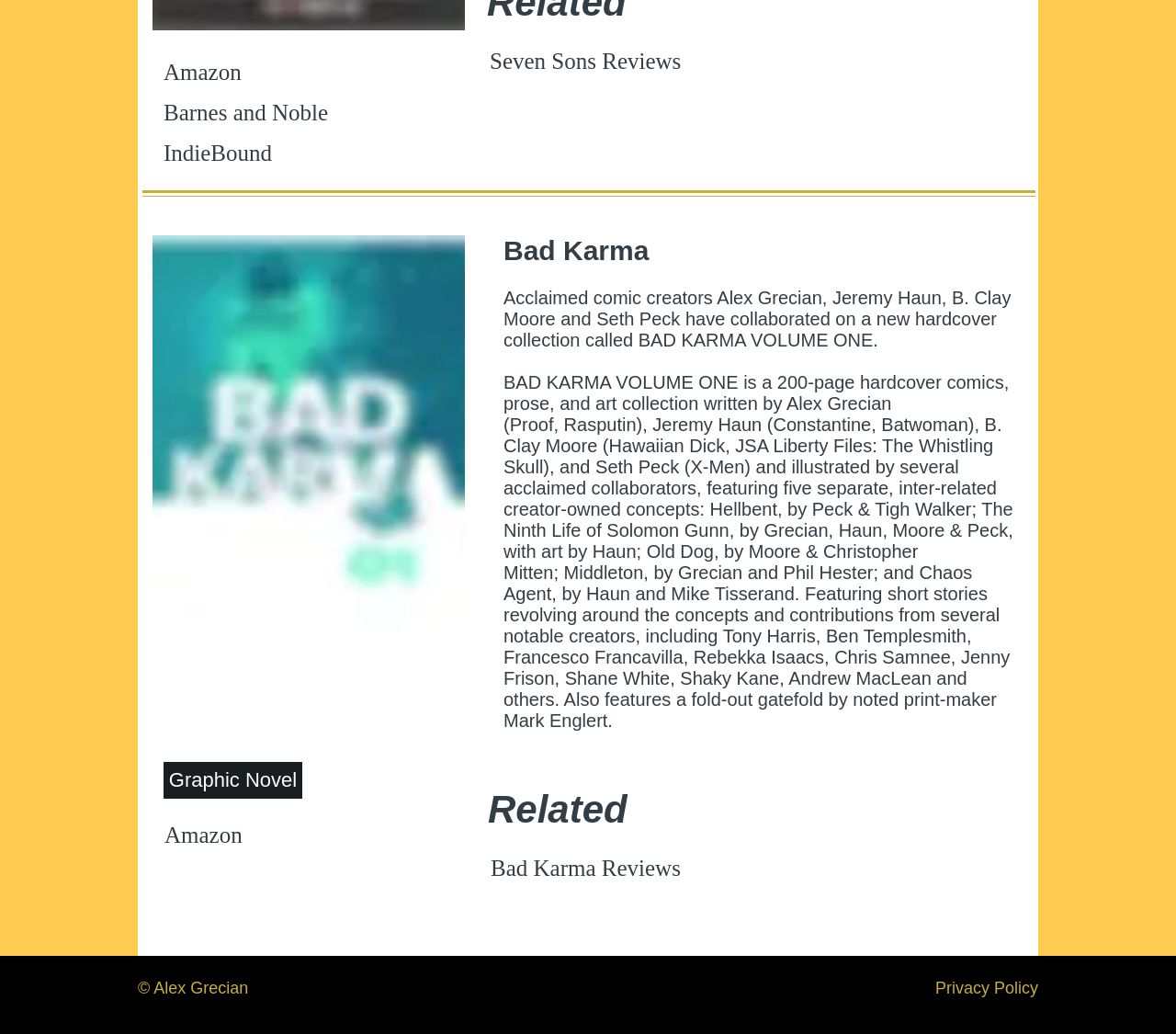Determine the bounding box coordinates for the element that should be clicked to follow this instruction: "Go to 'Bad Karma Reviews'". The coordinates should be given as four float numbers between 0 and 1, in the format [left, top, right, bottom].

[0.416, 0.824, 0.855, 0.855]